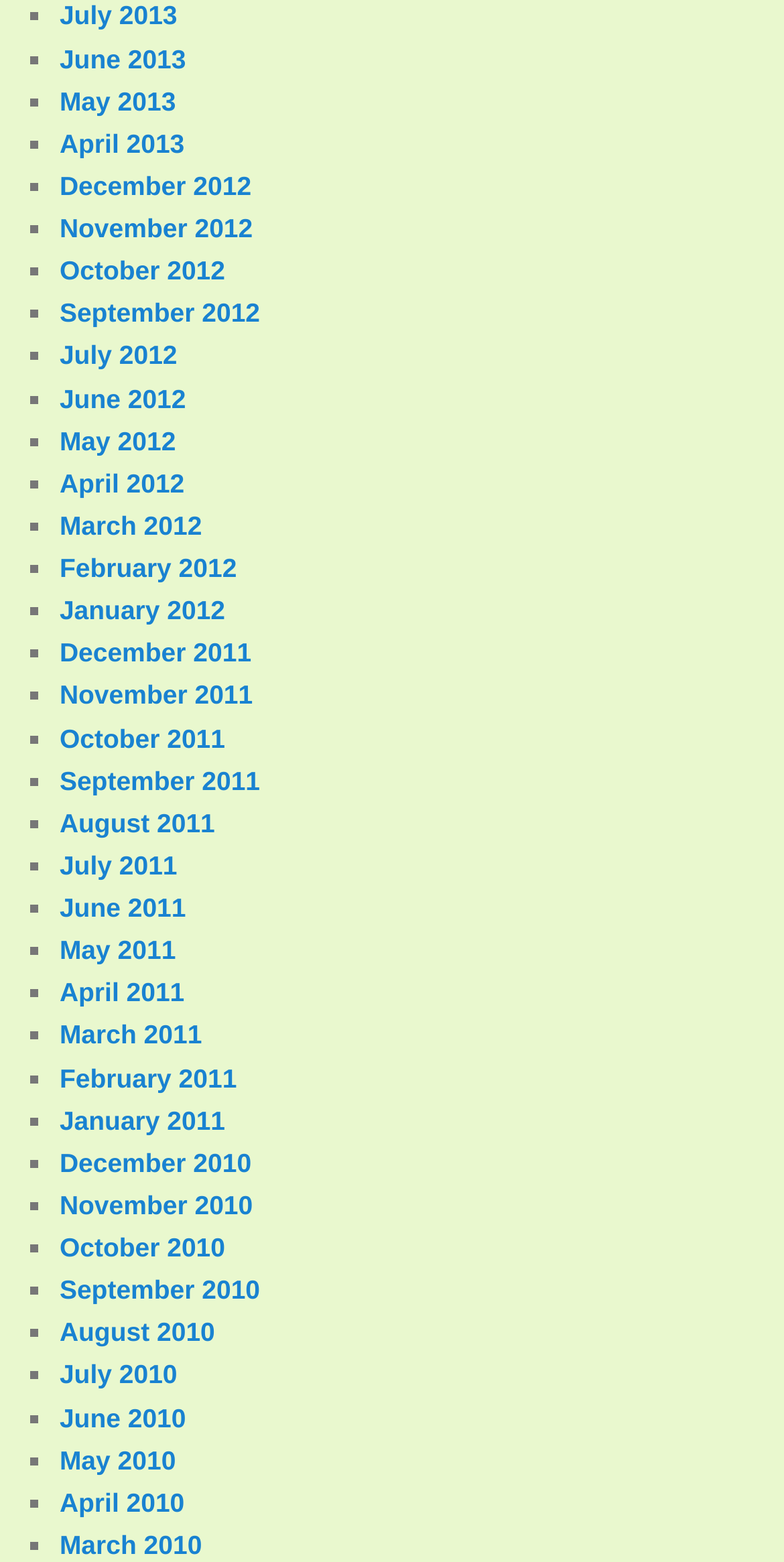Highlight the bounding box coordinates of the element you need to click to perform the following instruction: "click April 2013."

[0.076, 0.082, 0.235, 0.101]